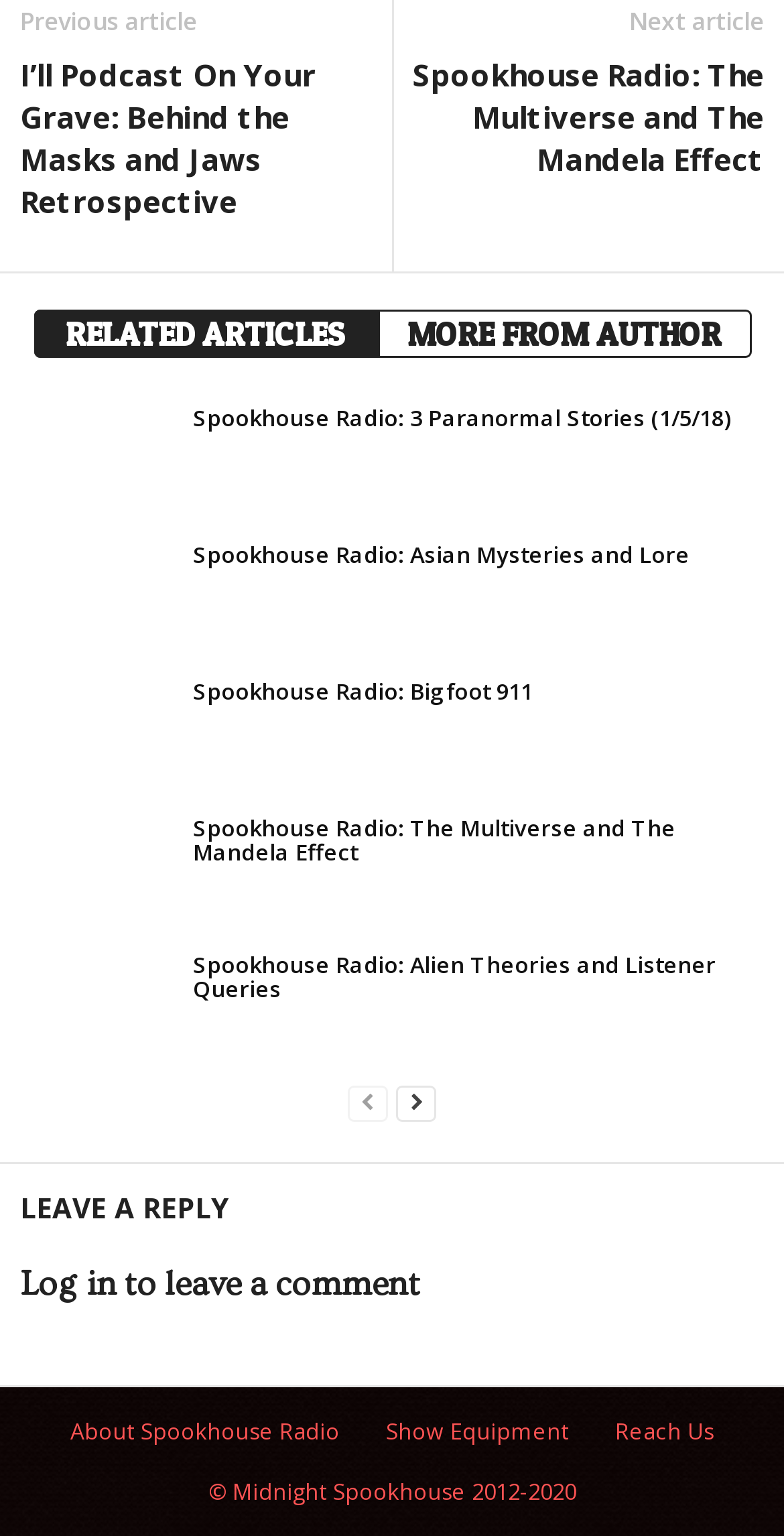Specify the bounding box coordinates of the area to click in order to execute this command: 'Listen to Spookhouse Radio: 3 Paranormal Stories'. The coordinates should consist of four float numbers ranging from 0 to 1, and should be formatted as [left, top, right, bottom].

[0.026, 0.259, 0.218, 0.333]